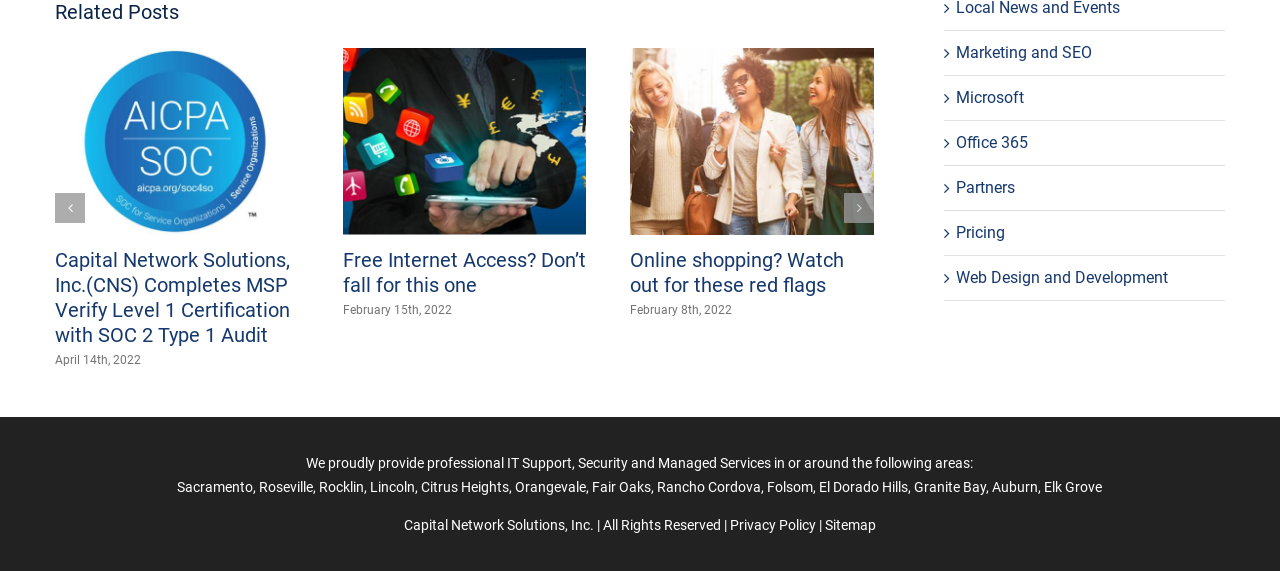Please predict the bounding box coordinates of the element's region where a click is necessary to complete the following instruction: "Click the link to read about Capital Network Solutions, Inc.(CNS) Completes MSP Verify Level 1 Certification with SOC 2 Type 1 Audit". The coordinates should be represented by four float numbers between 0 and 1, i.e., [left, top, right, bottom].

[0.043, 0.435, 0.227, 0.608]